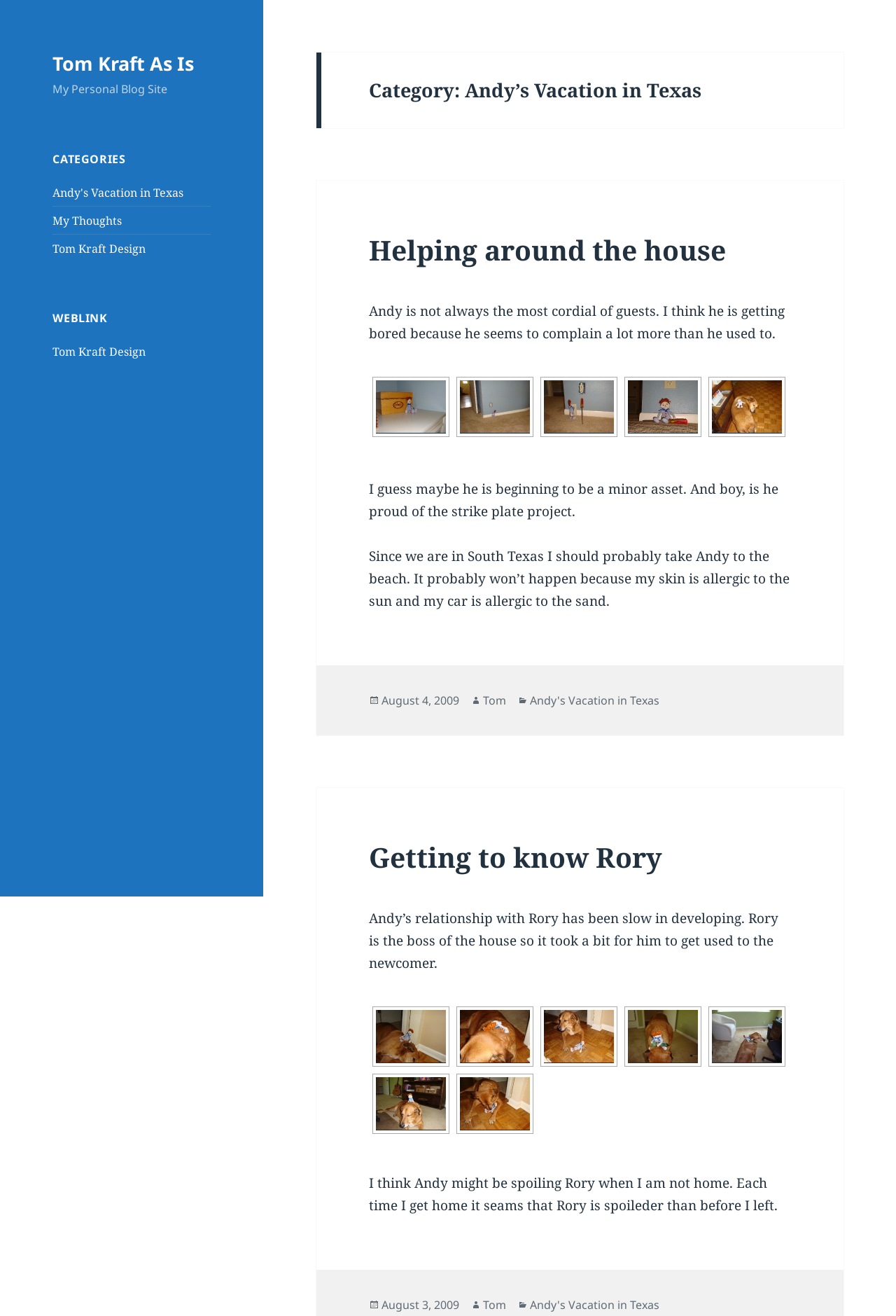What is Andy doing in the image 'Got the parts and tools'?
Answer the question with as much detail as you can, using the image as a reference.

I inferred this by reading the text above the image, which mentions Andy fixing a strike plate, and the image shows him with tools and parts.